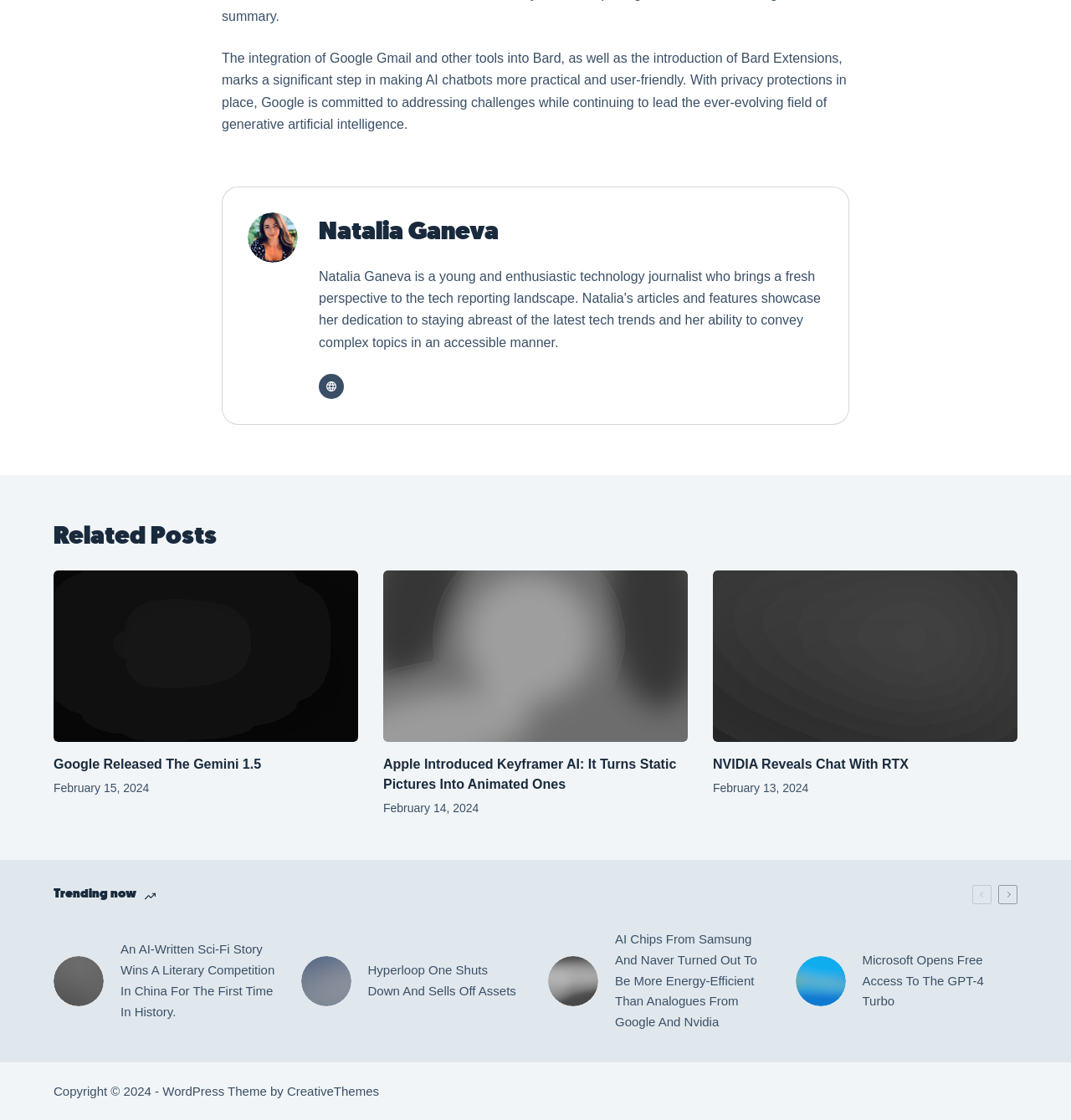Select the bounding box coordinates of the element I need to click to carry out the following instruction: "Visit the website of CreativeThemes".

[0.268, 0.968, 0.354, 0.98]